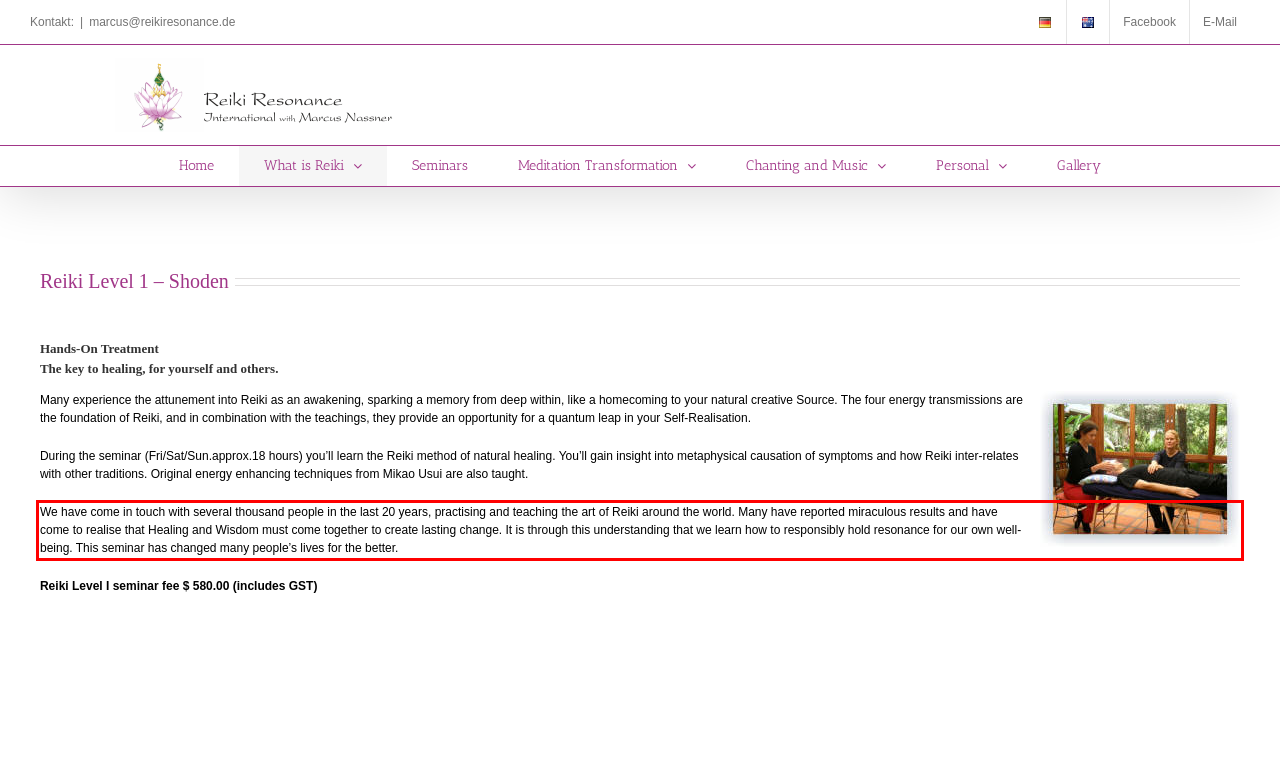Look at the webpage screenshot and recognize the text inside the red bounding box.

We have come in touch with several thousand people in the last 20 years, practising and teaching the art of Reiki around the world. Many have reported miraculous results and have come to realise that Healing and Wisdom must come together to create lasting change. It is through this understanding that we learn how to responsibly hold resonance for our own well-being. This seminar has changed many people’s lives for the better.